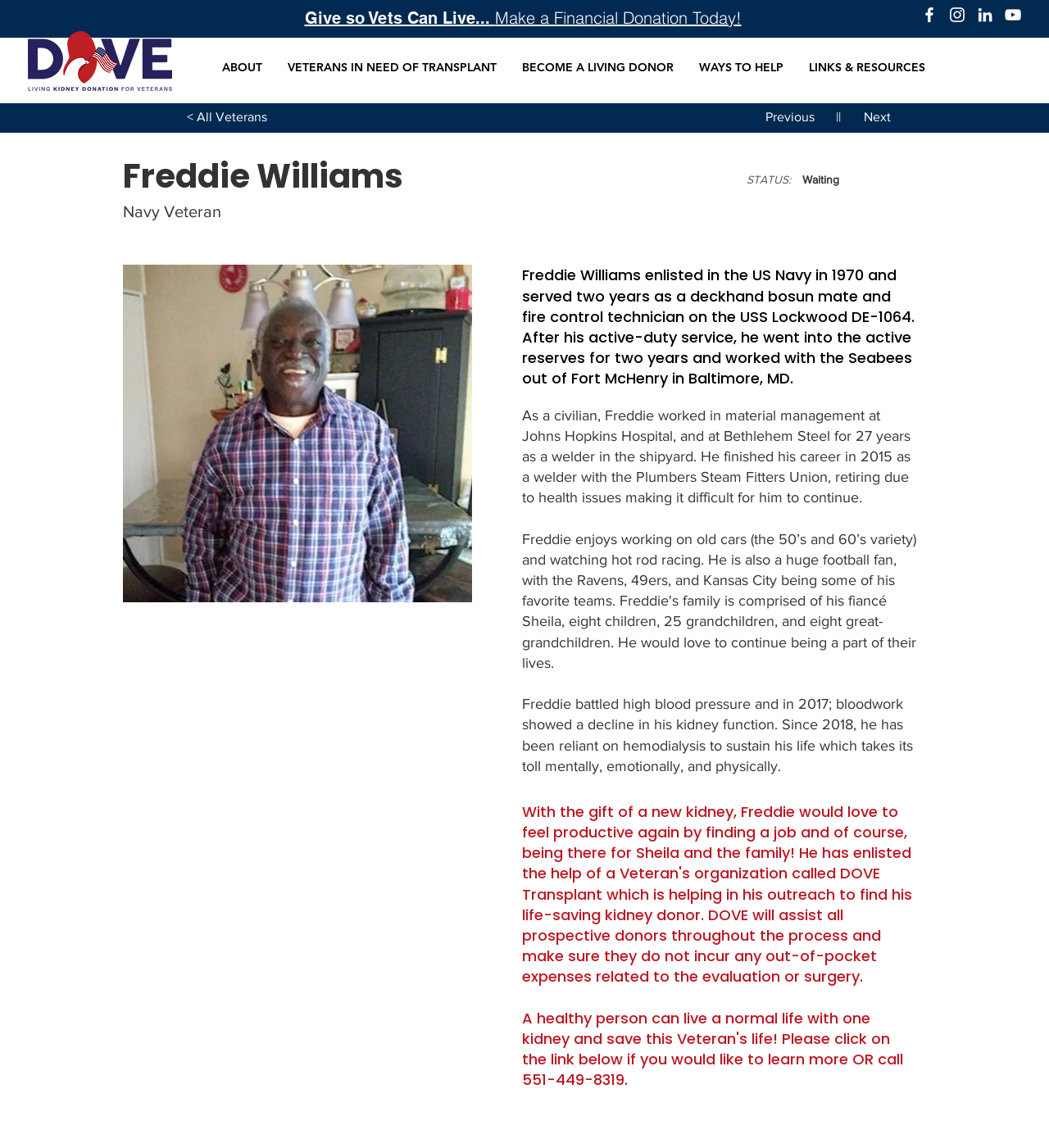Provide the bounding box coordinates for the UI element that is described as: "WAYS TO HELP".

[0.655, 0.038, 0.759, 0.08]